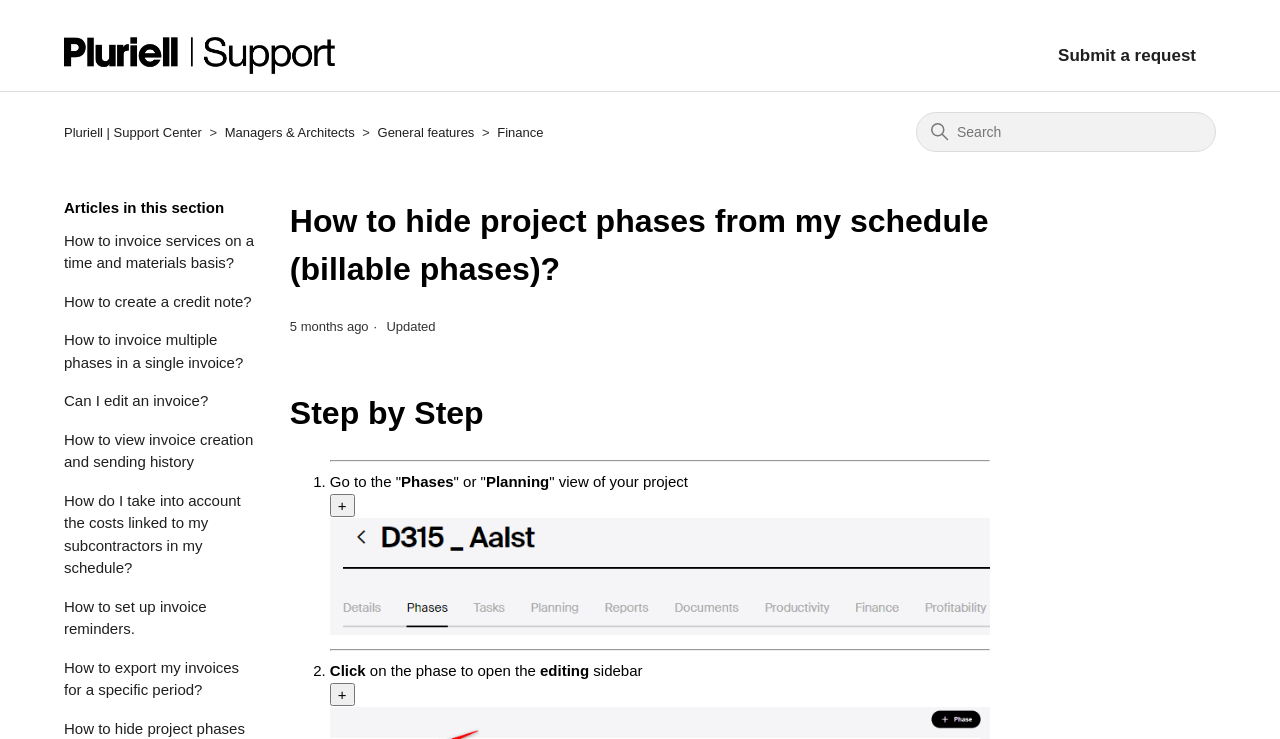Extract the primary header of the webpage and generate its text.

How to hide project phases from my schedule (billable phases)?